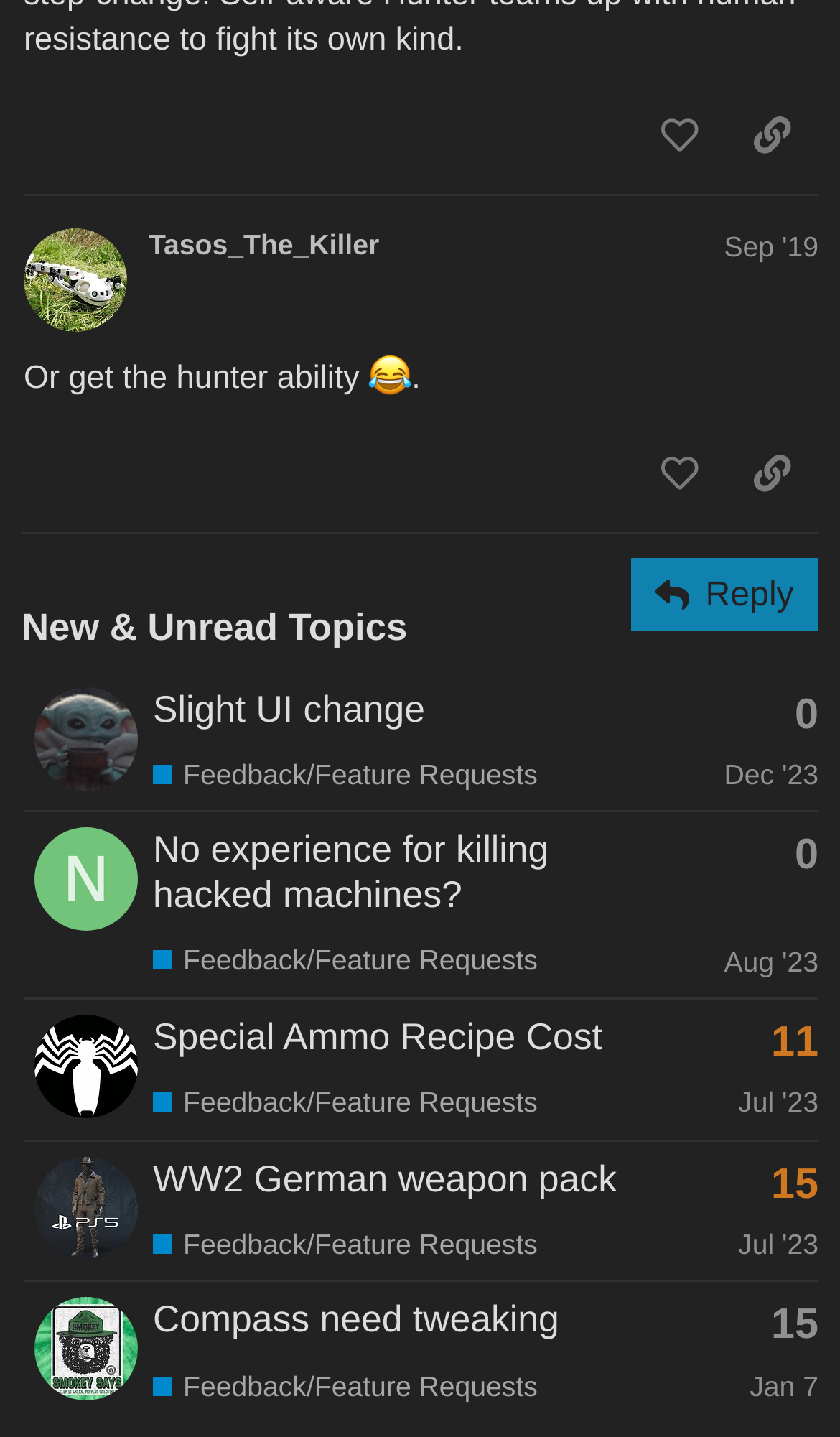From the webpage screenshot, identify the region described by title="like this post". Provide the bounding box coordinates as (top-left x, top-left y, bottom-right x, bottom-right y), with each value being a floating point number between 0 and 1.

[0.753, 0.301, 0.864, 0.359]